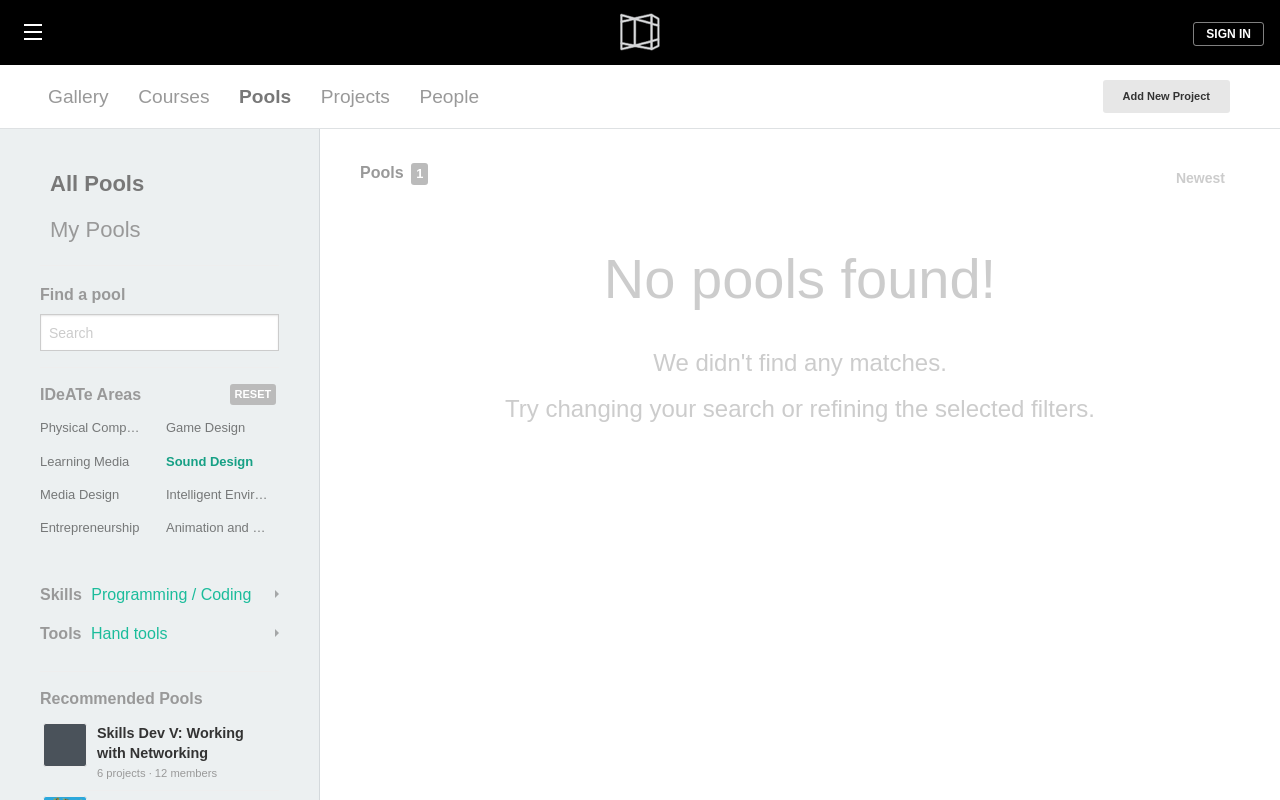Using floating point numbers between 0 and 1, provide the bounding box coordinates in the format (top-left x, top-left y, bottom-right x, bottom-right y). Locate the UI element described here: Menu

[0.0, 0.0, 0.051, 0.081]